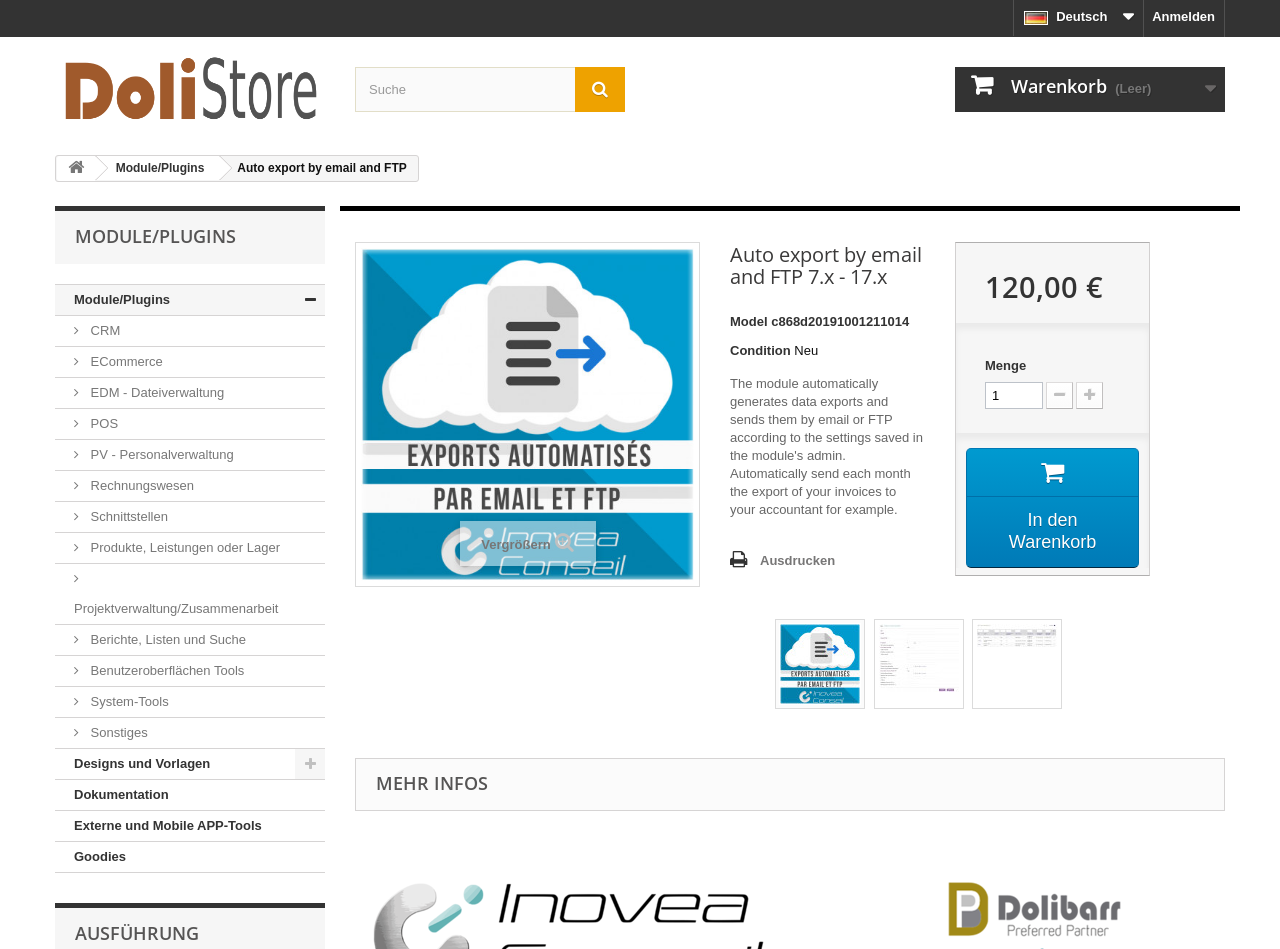Please pinpoint the bounding box coordinates for the region I should click to adhere to this instruction: "search for something".

[0.277, 0.071, 0.488, 0.118]